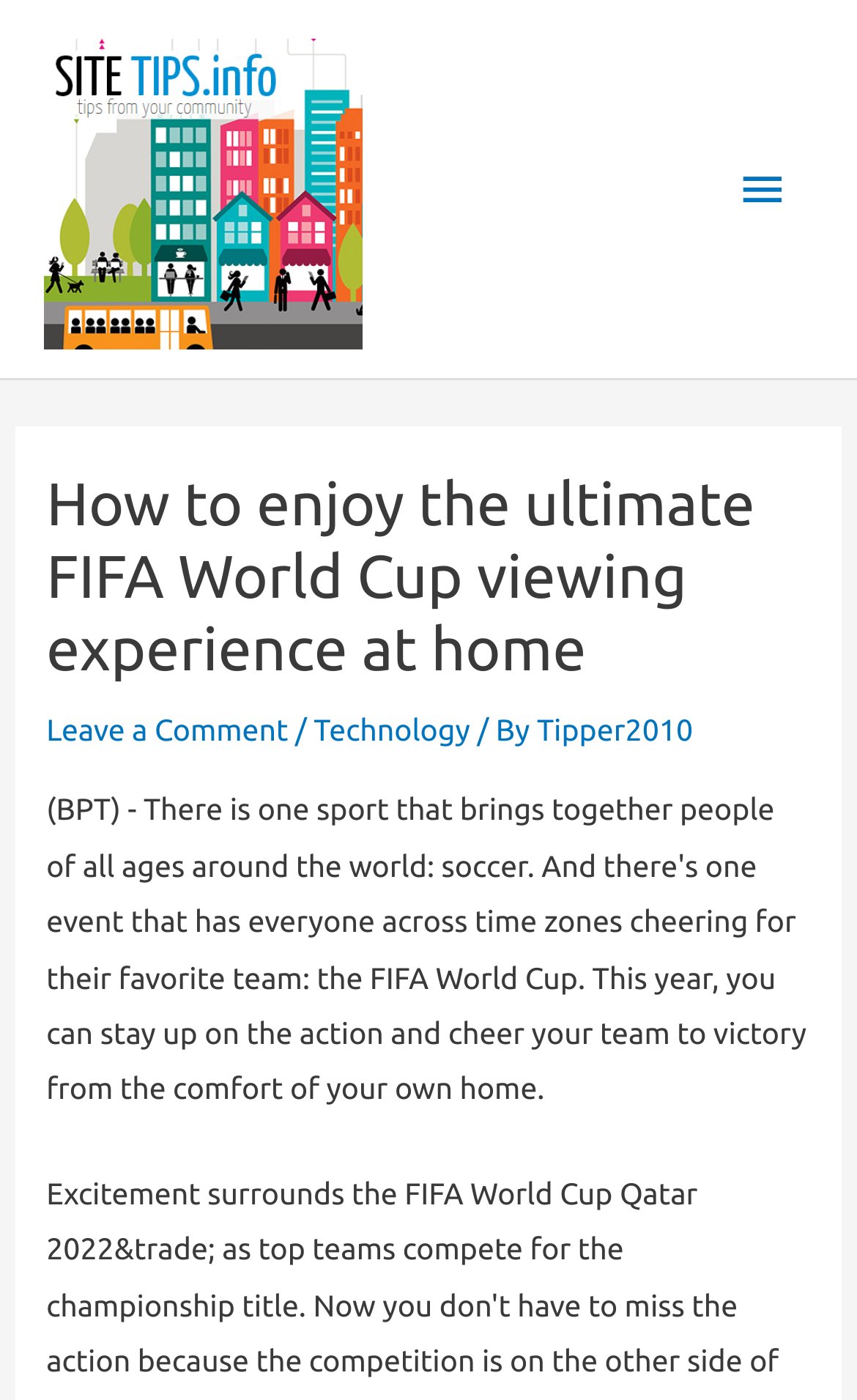How many links are in the header section?
Examine the screenshot and reply with a single word or phrase.

4